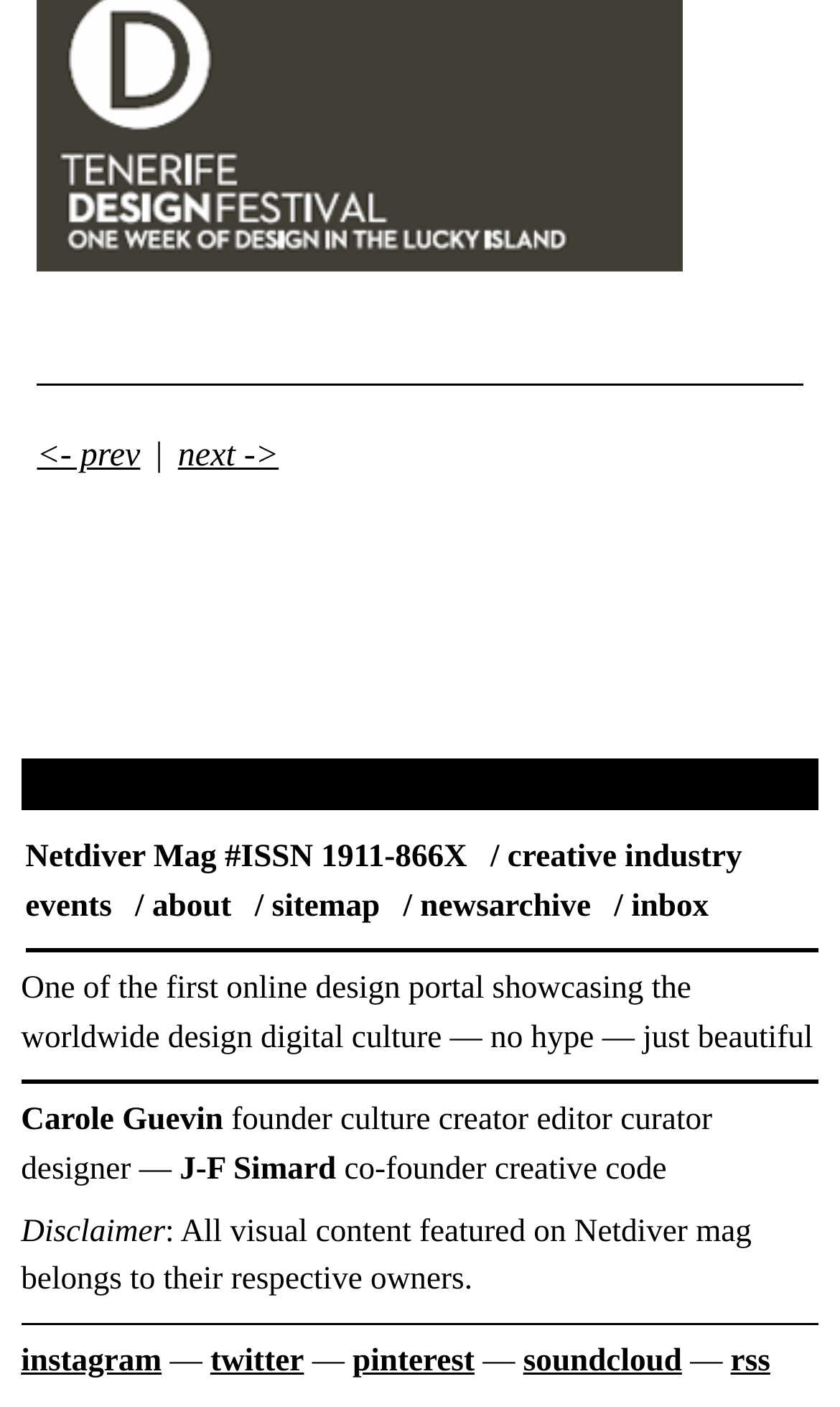Pinpoint the bounding box coordinates of the element to be clicked to execute the instruction: "visit Netdiver Mag".

[0.03, 0.597, 0.556, 0.622]